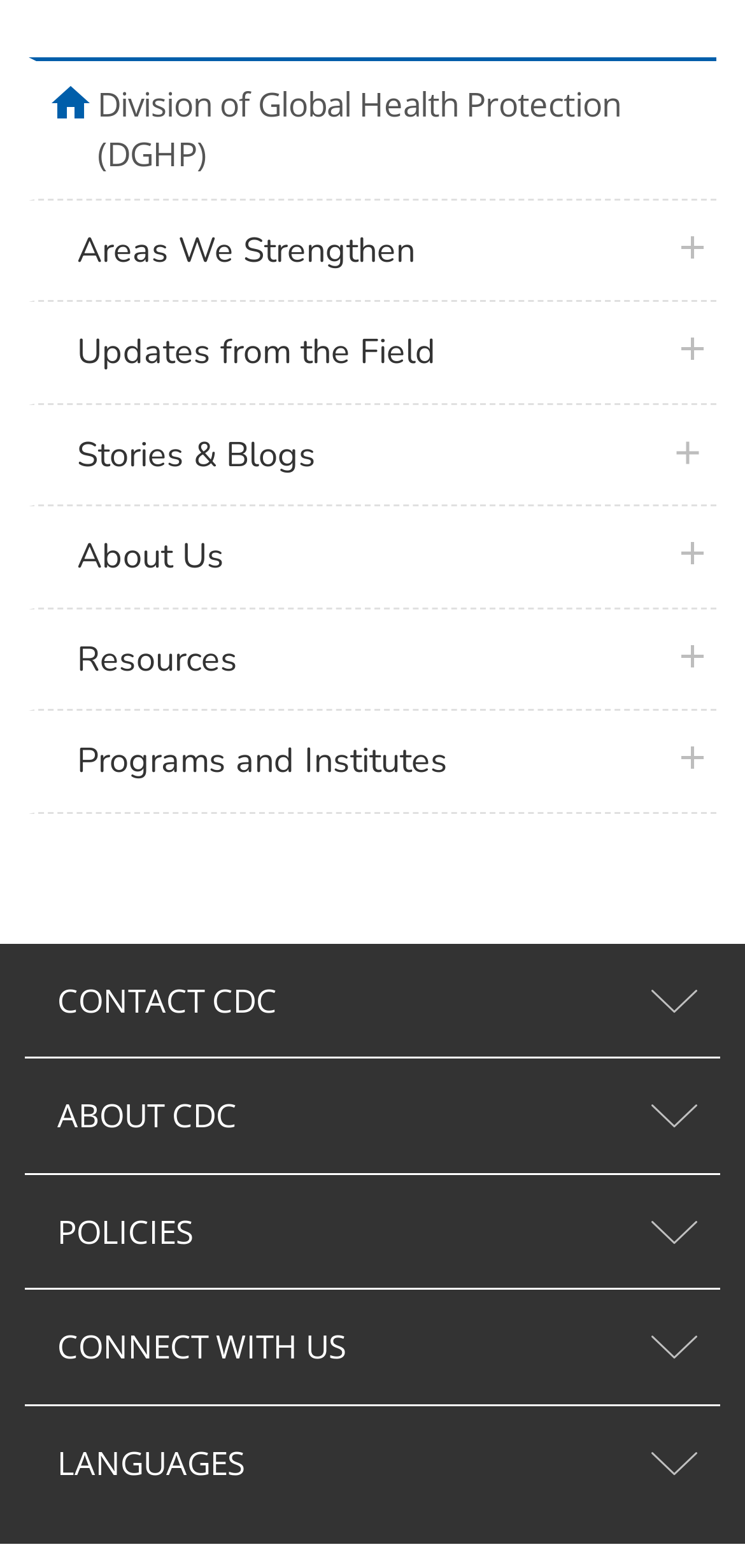Find the bounding box coordinates of the element's region that should be clicked in order to follow the given instruction: "go to home". The coordinates should consist of four float numbers between 0 and 1, i.e., [left, top, right, bottom].

[0.067, 0.05, 0.185, 0.079]